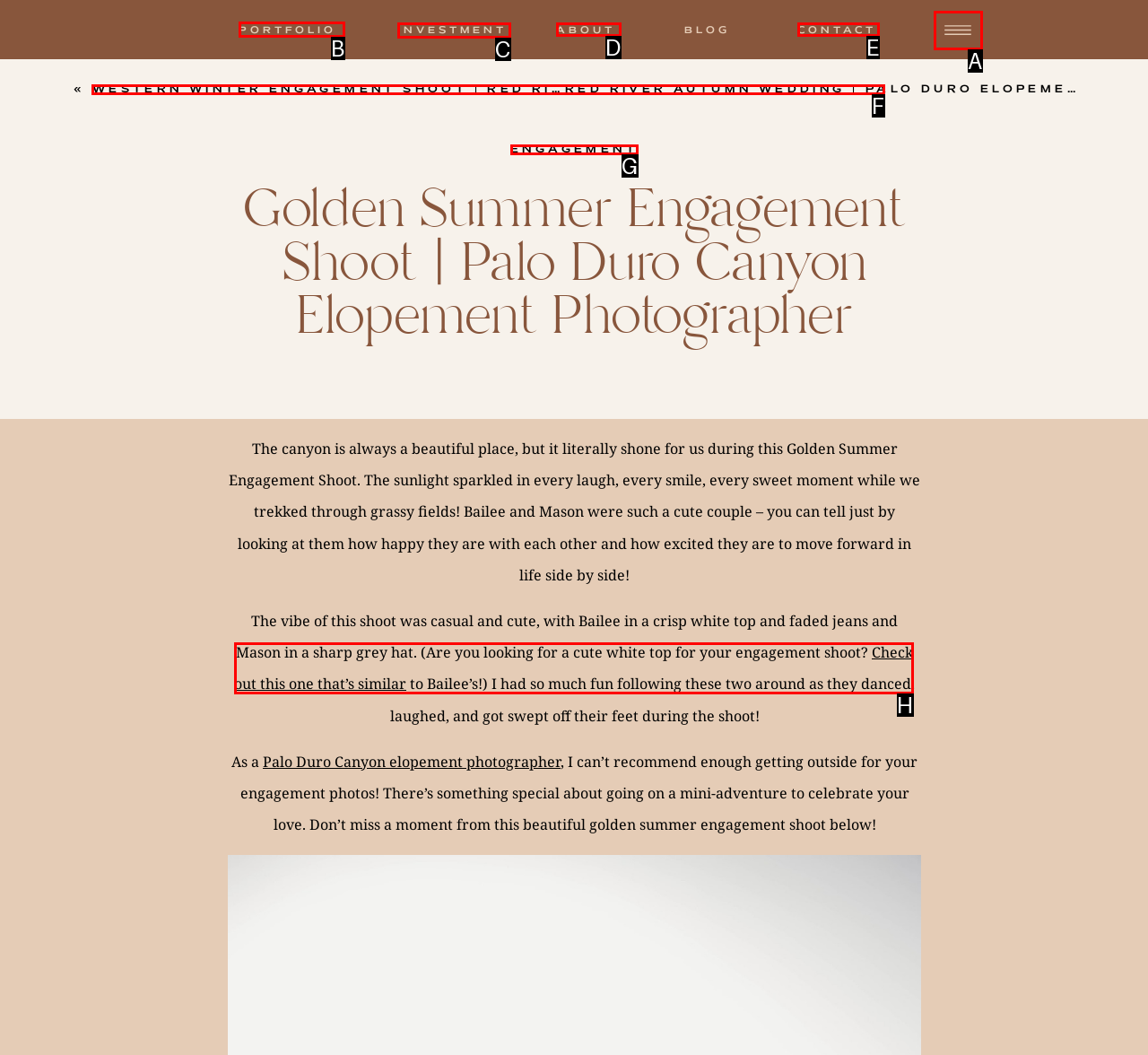Identify which lettered option completes the task: Click on the portfolio link. Provide the letter of the correct choice.

B